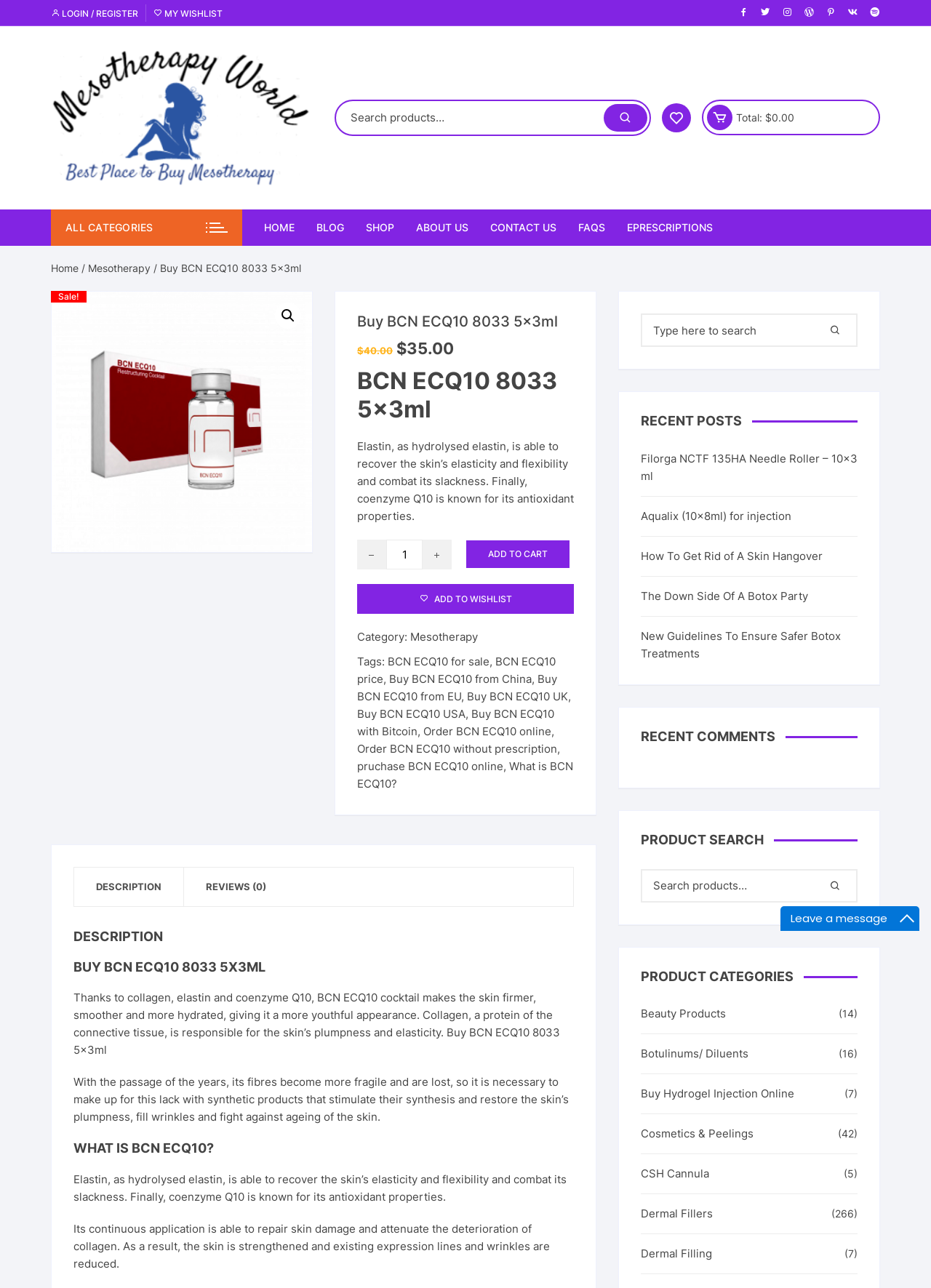Can you show the bounding box coordinates of the region to click on to complete the task described in the instruction: "View product description"?

[0.384, 0.243, 0.616, 0.256]